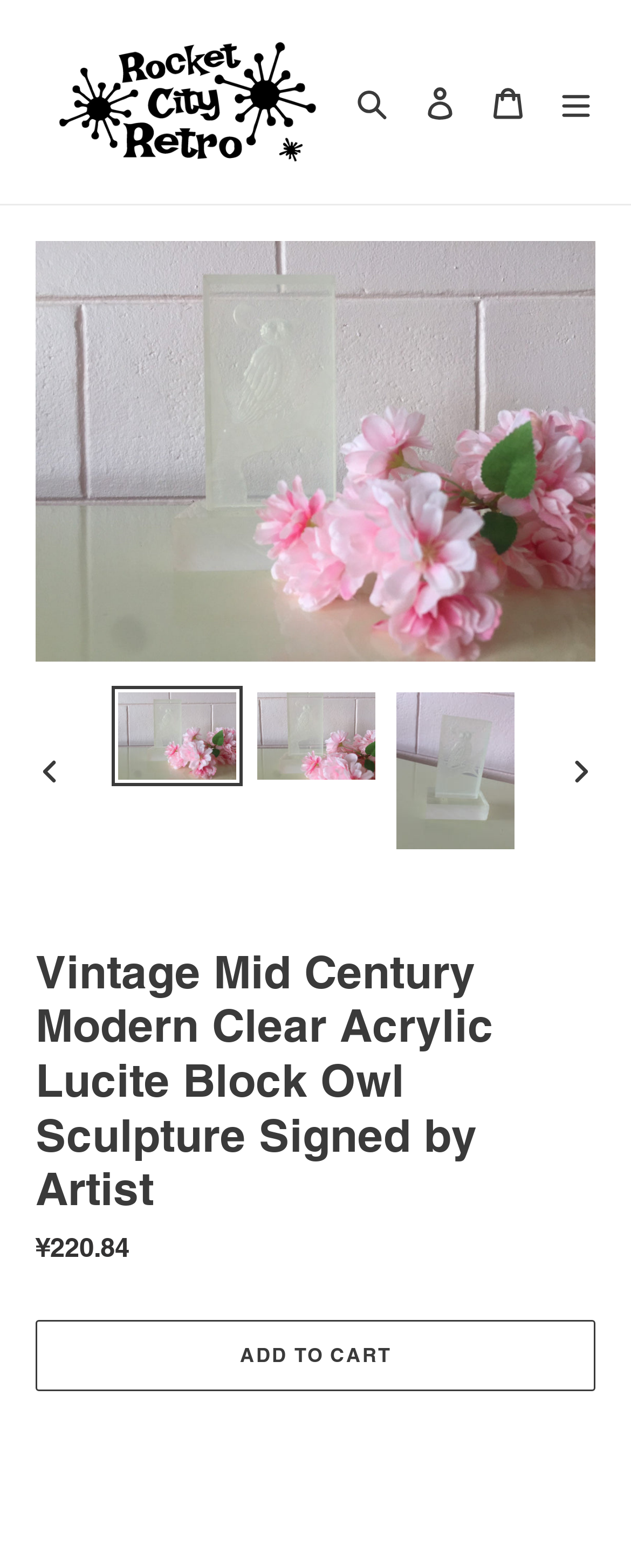Please find and generate the text of the main header of the webpage.

Vintage Mid Century Modern Clear Acrylic Lucite Block Owl Sculpture Signed by Artist